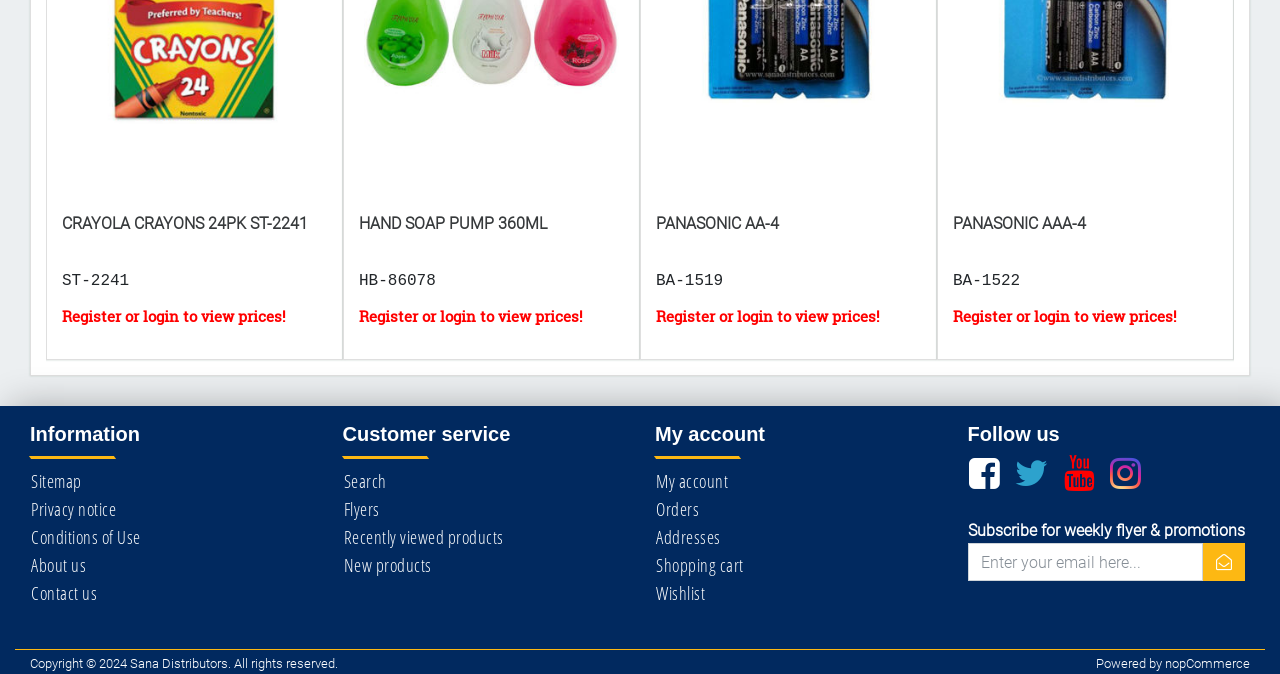How many social media platforms are listed under 'Follow us'?
Using the image, give a concise answer in the form of a single word or short phrase.

4